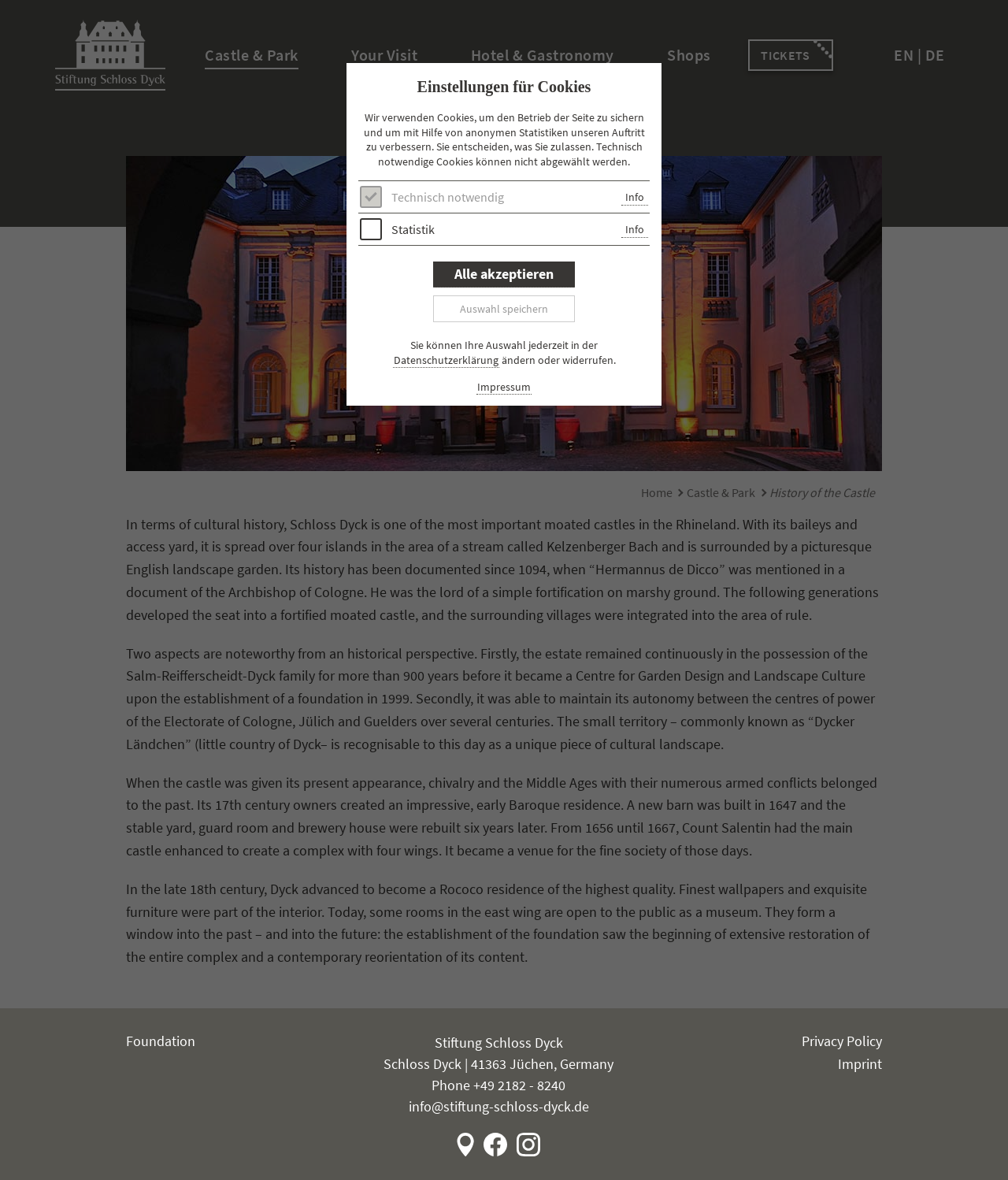Can you find the bounding box coordinates for the element that needs to be clicked to execute this instruction: "Open the 'Your Visit' page"? The coordinates should be given as four float numbers between 0 and 1, i.e., [left, top, right, bottom].

[0.341, 0.035, 0.422, 0.059]